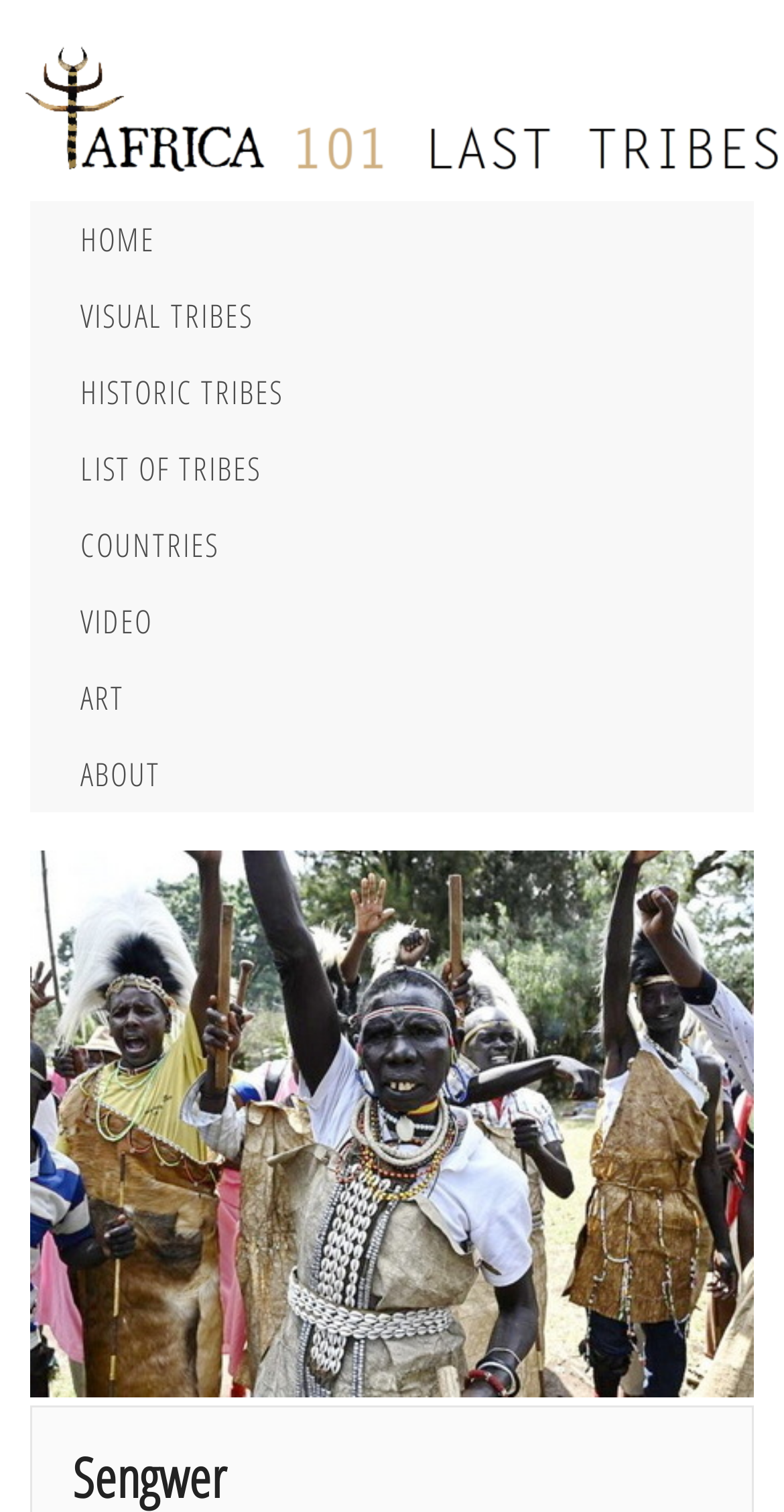Please identify the bounding box coordinates of the region to click in order to complete the given instruction: "read about Sengwer". The coordinates should be four float numbers between 0 and 1, i.e., [left, top, right, bottom].

[0.092, 0.957, 0.908, 0.997]